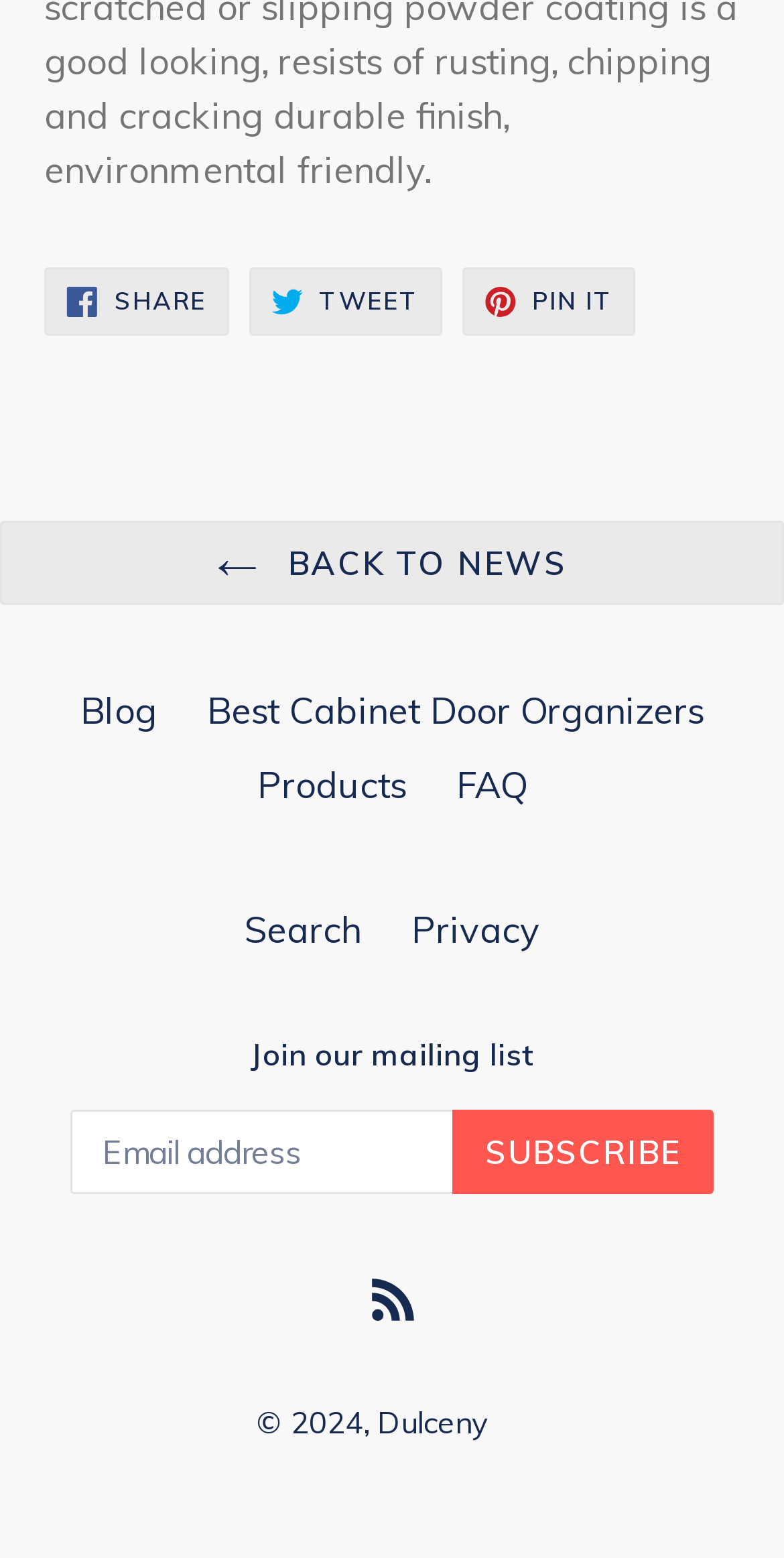Utilize the details in the image to give a detailed response to the question: What is the name of the website's owner or creator?

The website's footer contains a link to 'Dulceny', which is likely the name of the website's owner or creator.